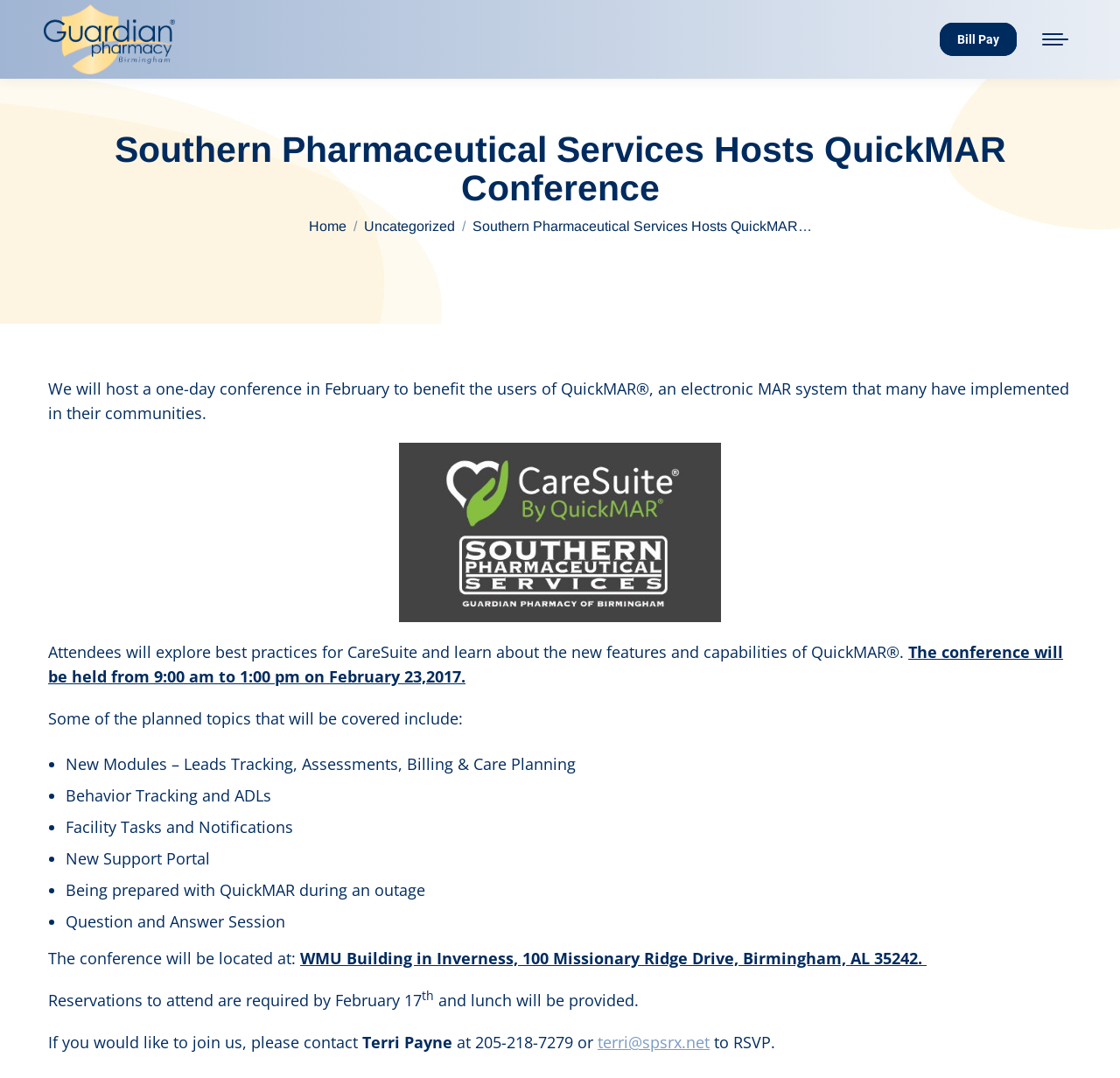Use a single word or phrase to respond to the question:
Who should be contacted to RSVP for the conference?

Terri Payne